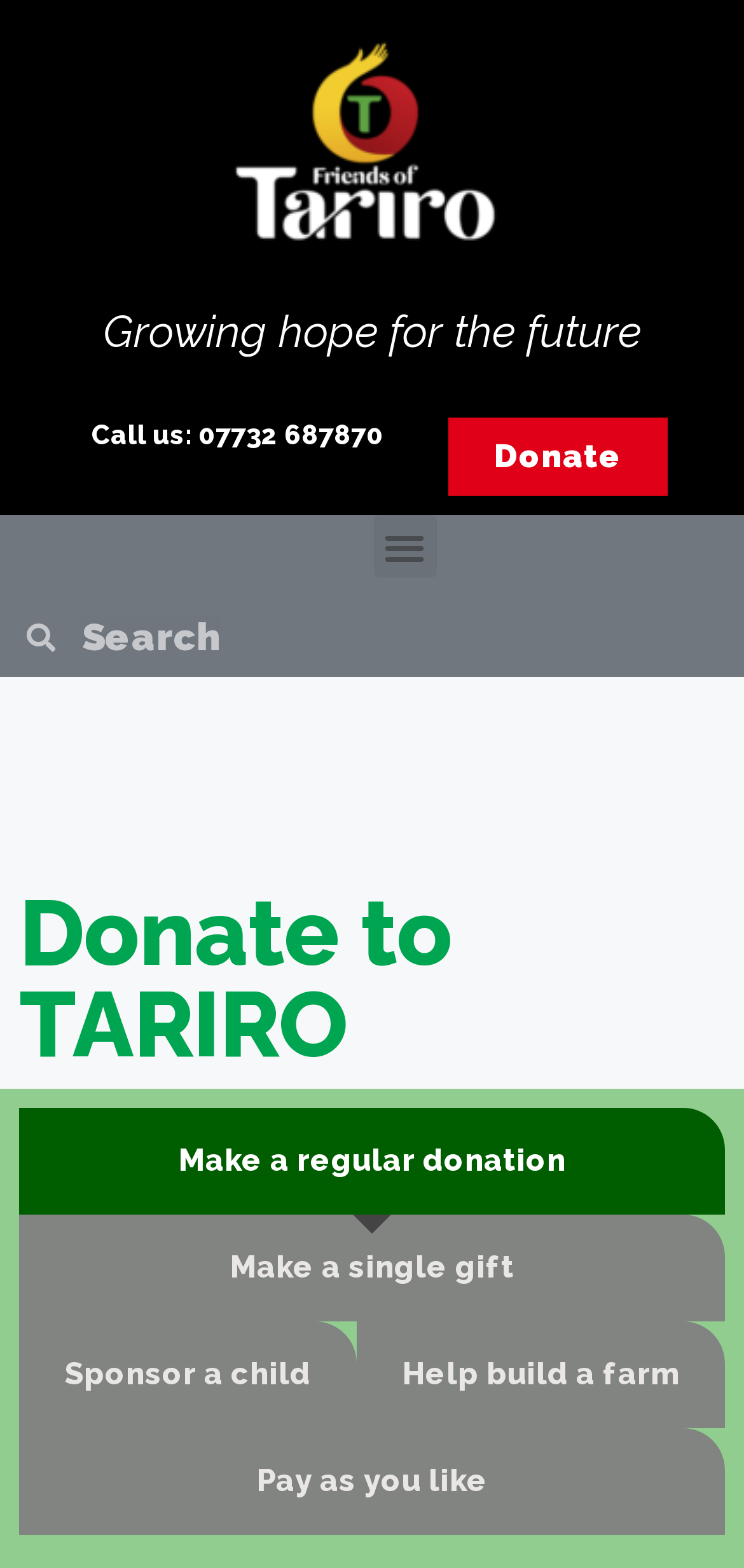Can I search for something on the website?
Look at the image and provide a short answer using one word or a phrase.

Yes